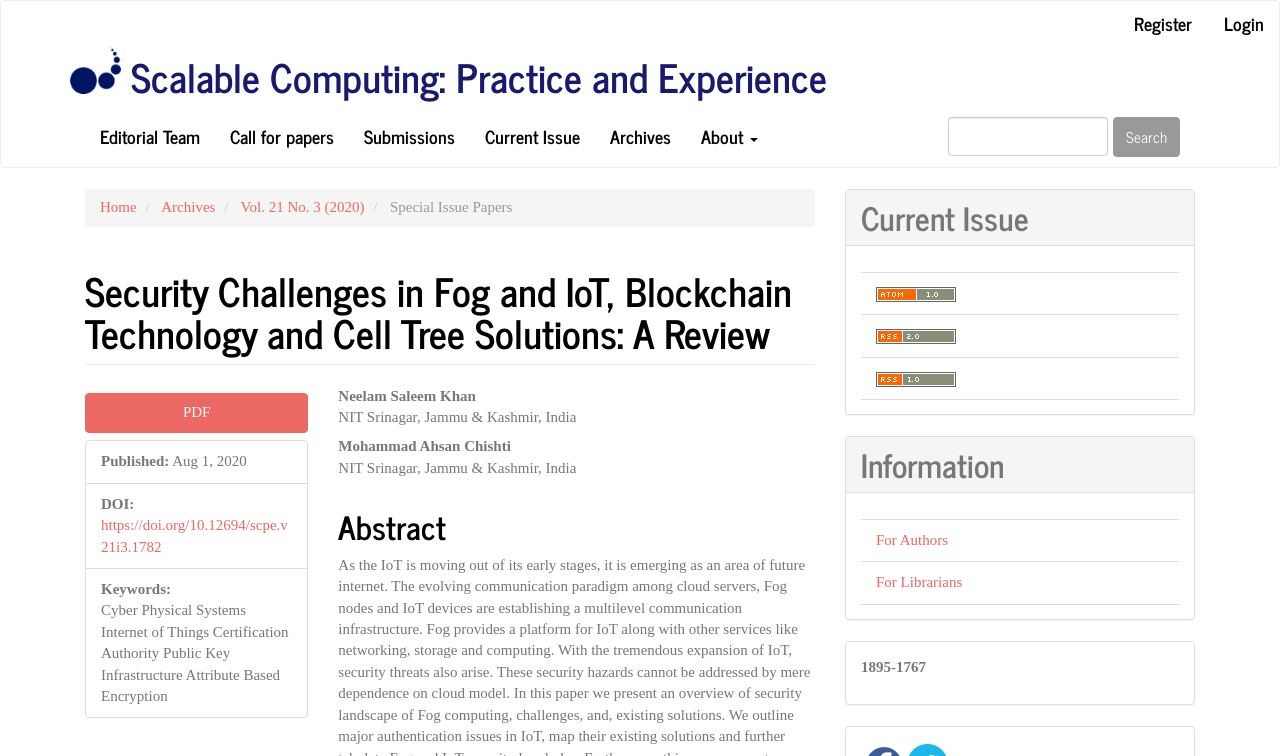Please specify the bounding box coordinates of the clickable region necessary for completing the following instruction: "Click on the 'Home' link". The coordinates must consist of four float numbers between 0 and 1, i.e., [left, top, right, bottom].

None